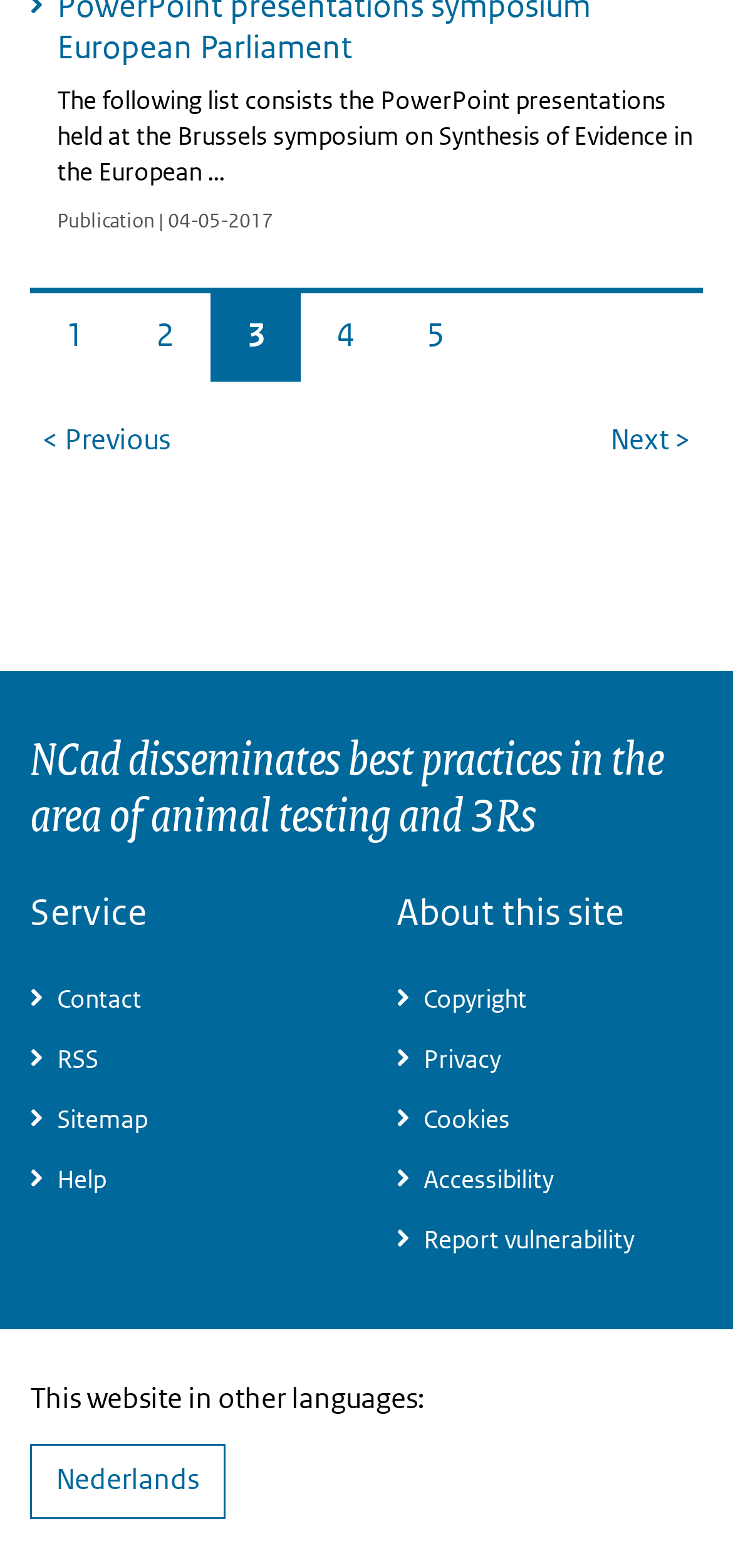Please locate the clickable area by providing the bounding box coordinates to follow this instruction: "View sitemap".

[0.041, 0.695, 0.459, 0.733]